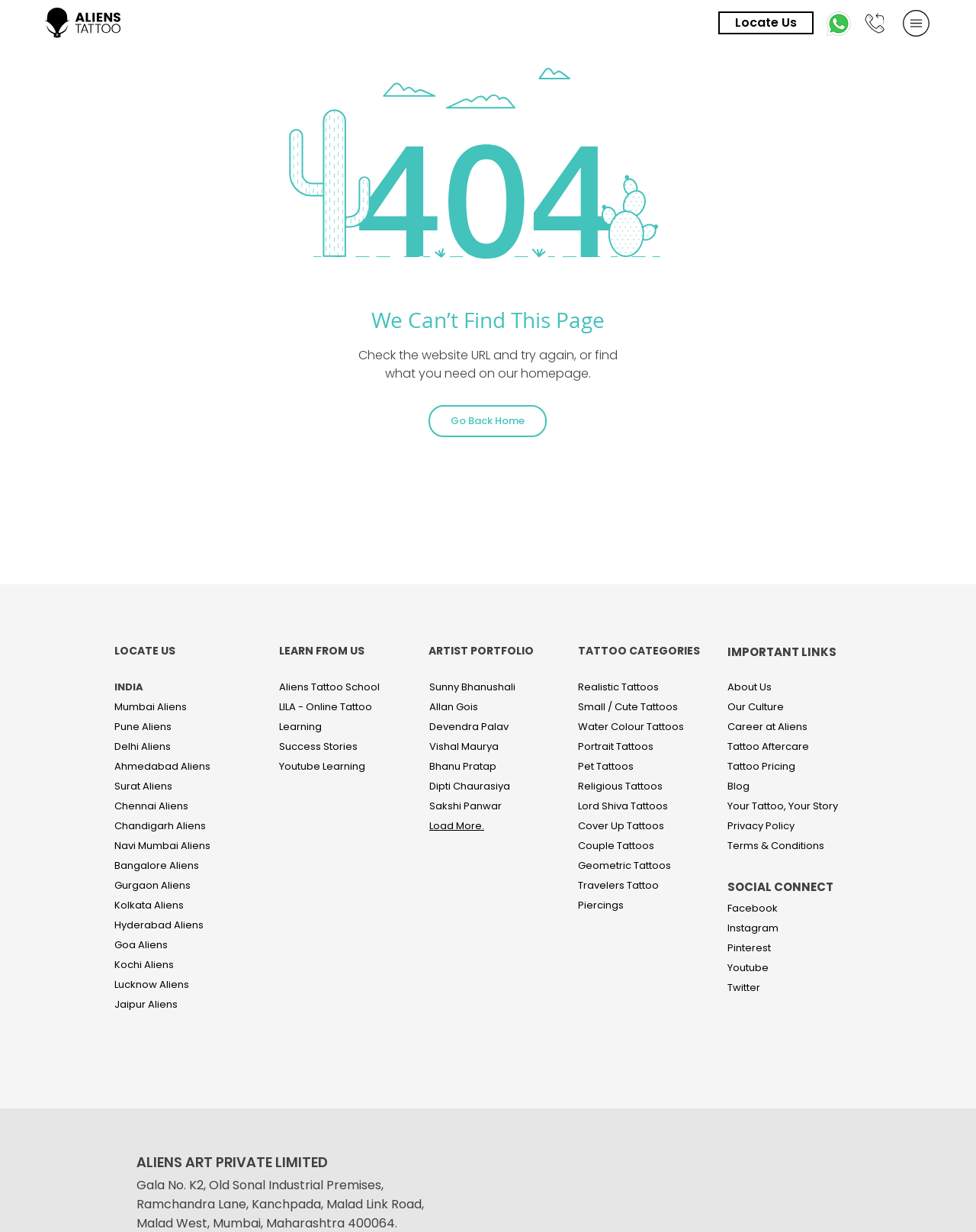Describe the webpage in detail, including text, images, and layout.

This webpage is a 404 error page for Aliens Tattoo Main. At the top, there is a link to the homepage and a WhatsApp icon with a description "Connect on Whatsapp with Aliens Tattoo" alongside a phone call icon with a description "Phone Call to Aliens Tattoo". 

Below this, there is a main section with a heading "We Can’t Find This Page" and a paragraph of text that says "Check the website URL and try again, or find what you need on our homepage." There is also a link to "Go Back Home".

On the left side of the page, there are three sections: "LOCATE US", "LEARN FROM US", and "ARTIST PORTFOLIO". The "LOCATE US" section has a heading and lists several locations in India, including Mumbai, Pune, Delhi, and others, each with a link. The "LEARN FROM US" section has a heading and lists several links, including "Aliens Tattoo School", "LILA - Online Tattoo Learning", and others. The "ARTIST PORTFOLIO" section has a heading and lists several artist names, each with a link.

On the right side of the page, there are three sections: "TATTOO CATEGORIES", "IMPORTANT LINKS", and "SOCIAL CONNECT". The "TATTOO CATEGORIES" section has a heading and lists several tattoo categories, including "Realistic Tattoos", "Small / Cute Tattoos", and others, each with a link. The "IMPORTANT LINKS" section has a heading and lists several links, including "About Us", "Career at Aliens", and others. The "SOCIAL CONNECT" section has a heading and lists several social media links, including Facebook, Instagram, and others.

At the bottom of the page, there is a section with the company name "ALIENS ART PRIVATE LIMITED" and an address in Mumbai, Maharashtra.